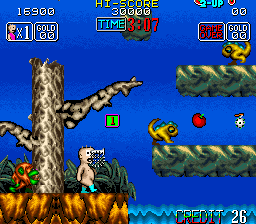Offer a detailed narrative of the image.

In this vibrant scene from a retro-style game, a character resembling a cartoonish, bald figure is navigating a colorful underwater landscape filled with challenges. The character, notably minimal in attire, stands in front of a peculiar green creature with sharp teeth on the left side. Above him, there are suspended platforms where various items and an enemy await interaction. To the right, a yellow creature appears to be in motion, while an apple dangles temptingly in the air. The game interface, adorned with neon colors, displays the player’s score, time remaining, and game status, indicating a classic arcade experience. The visual elements collectively create a whimsical yet action-packed atmosphere, inviting players to embark on an adventurous journey.